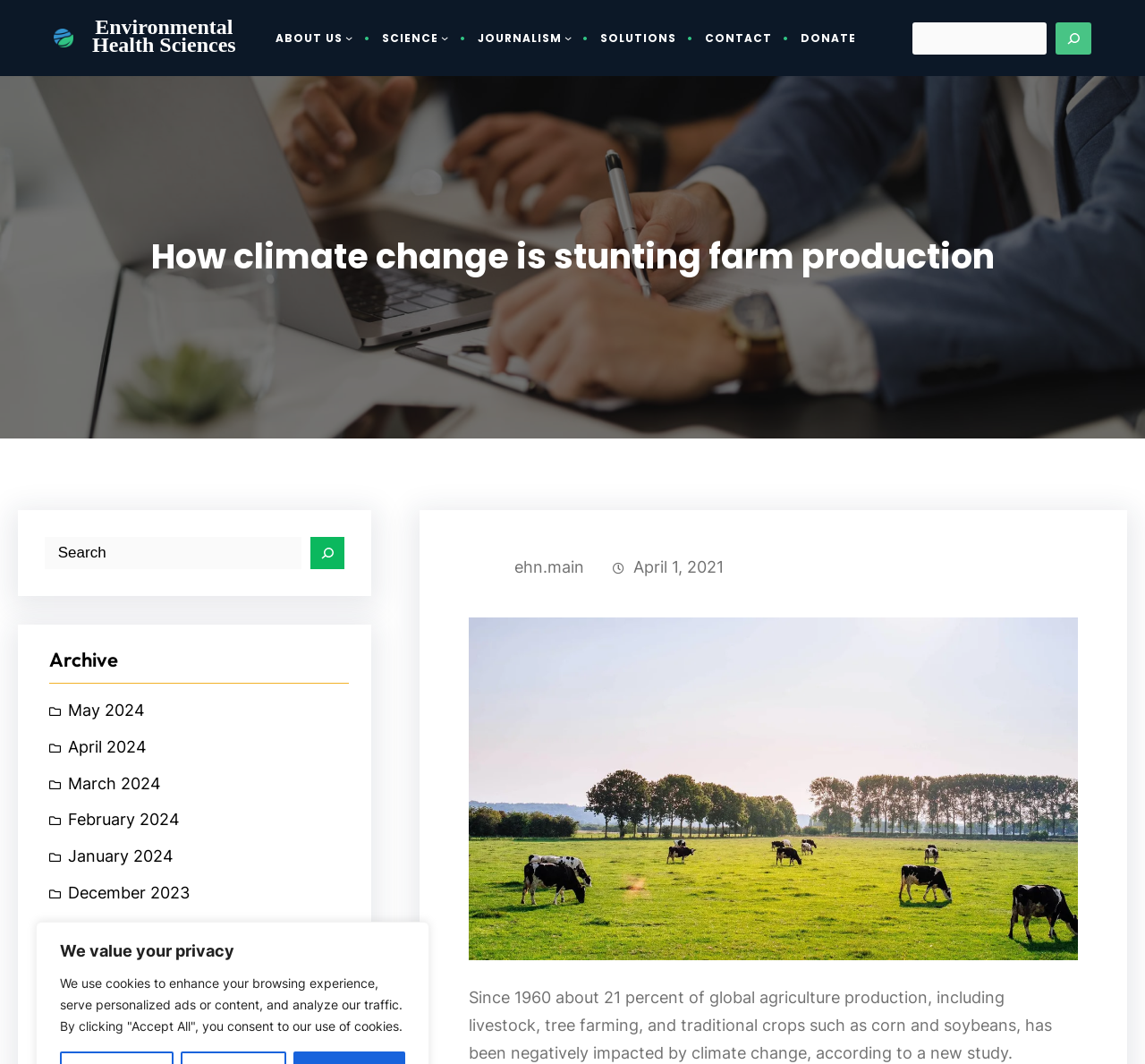What is the topic of the article?
Can you give a detailed and elaborate answer to the question?

The topic of the article can be inferred from the heading 'How climate change is stunting farm production' and the text that follows, which discusses the impact of climate change on global agriculture production.